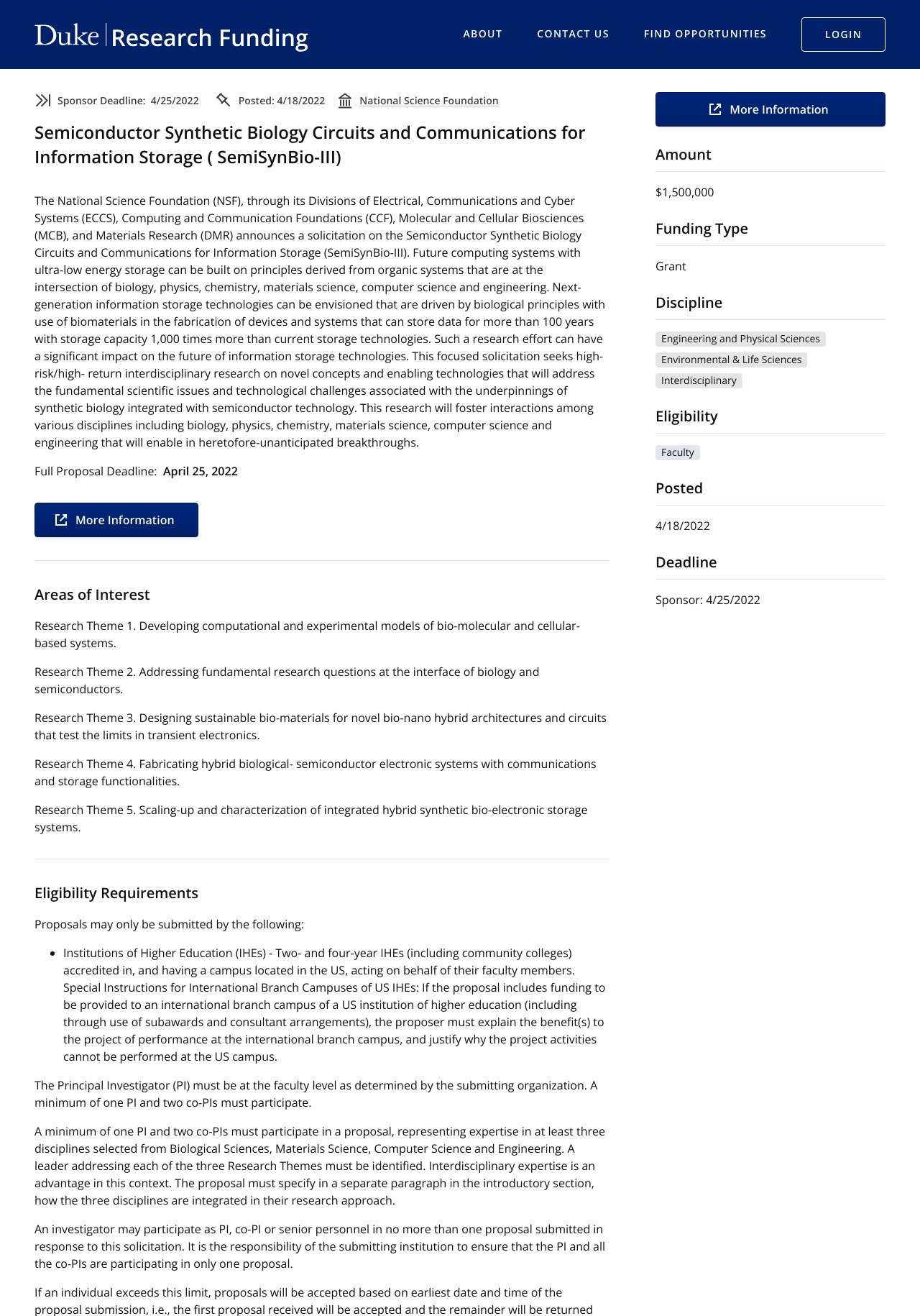What is the minimum number of PIs and co-PIs required for a proposal? Based on the image, give a response in one word or a short phrase.

One PI and two co-PIs